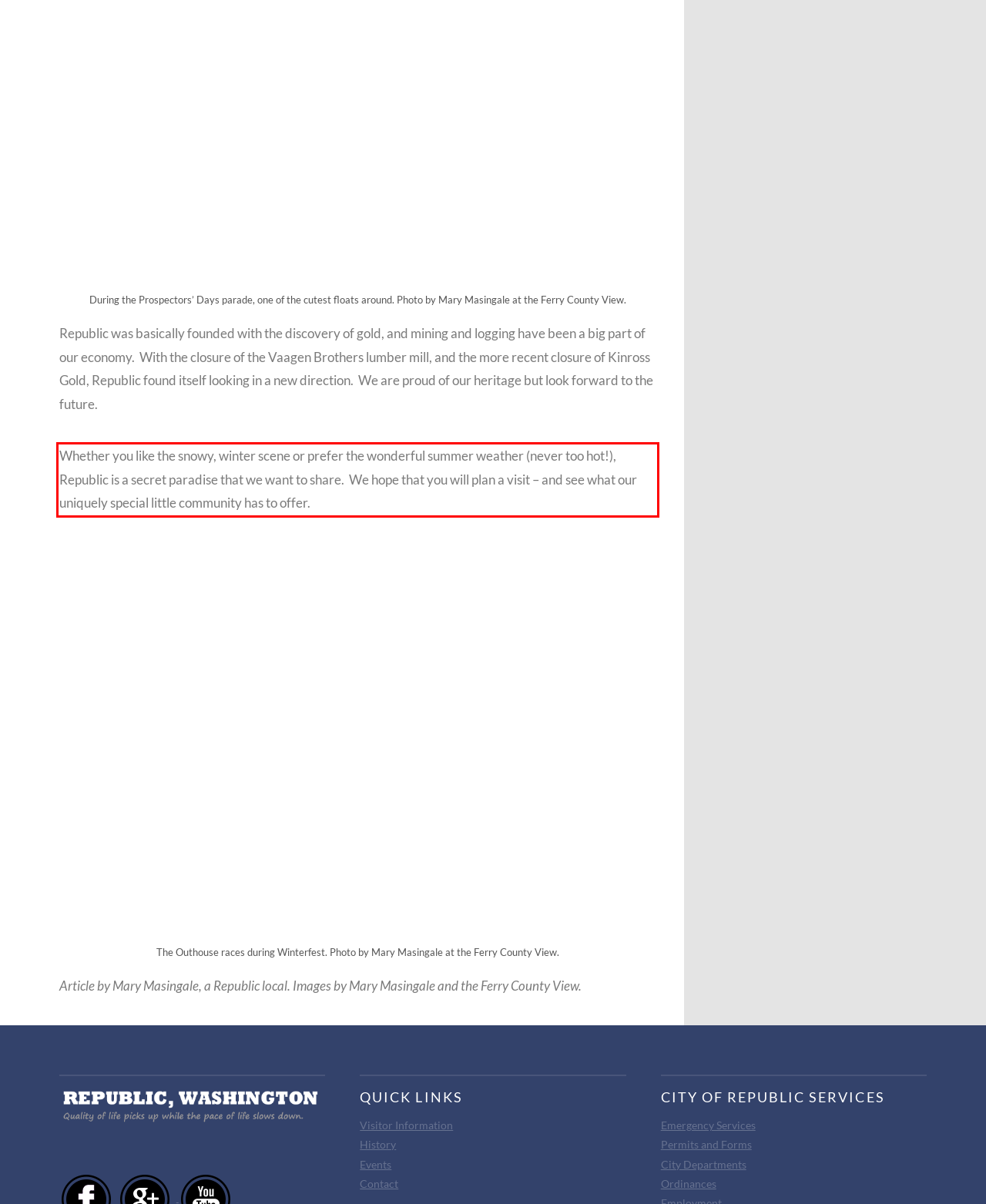Extract and provide the text found inside the red rectangle in the screenshot of the webpage.

Whether you like the snowy, winter scene or prefer the wonderful summer weather (never too hot!), Republic is a secret paradise that we want to share. We hope that you will plan a visit – and see what our uniquely special little community has to offer.